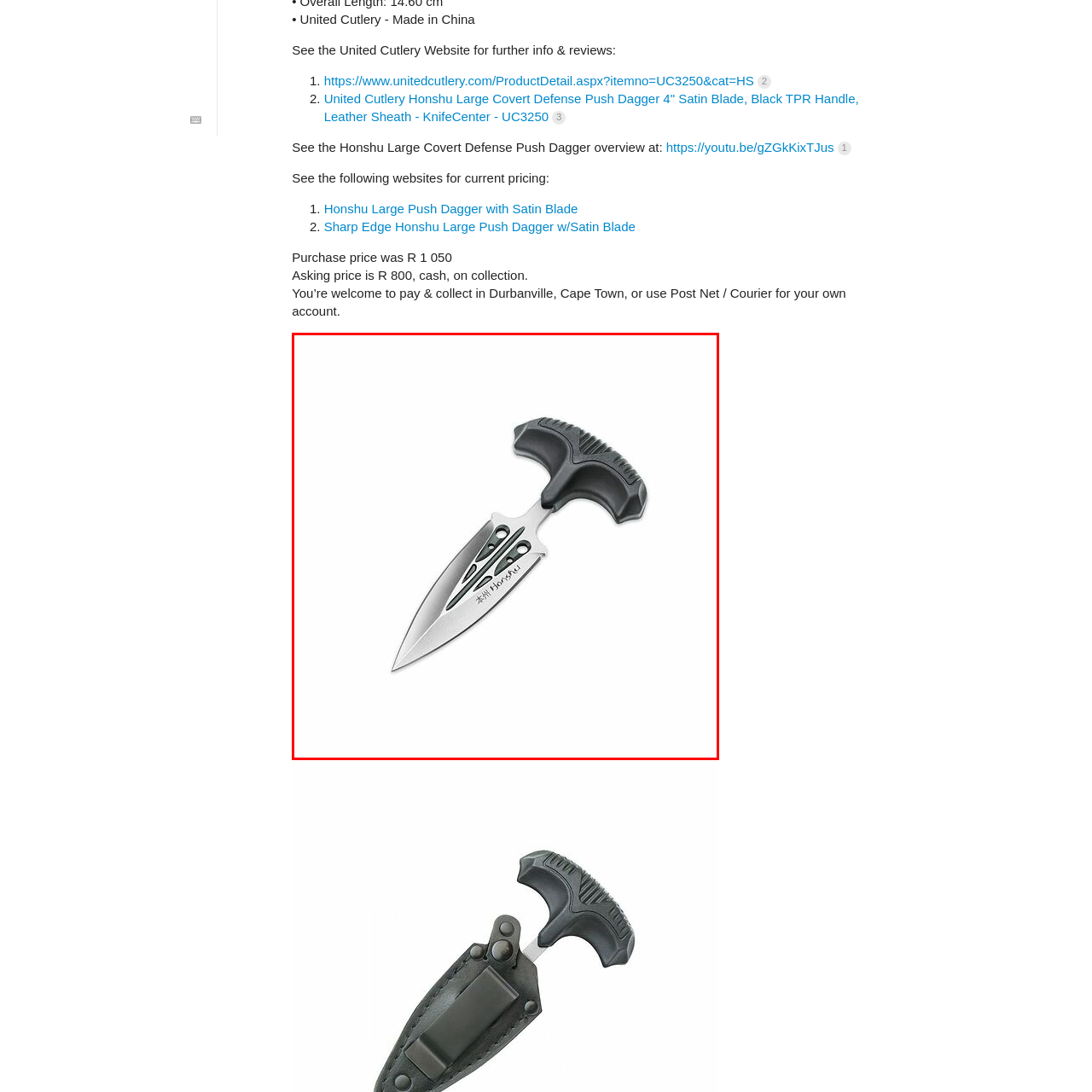Pay attention to the section outlined in red, What is included with the dagger? 
Reply with a single word or phrase.

Protective leather sheath